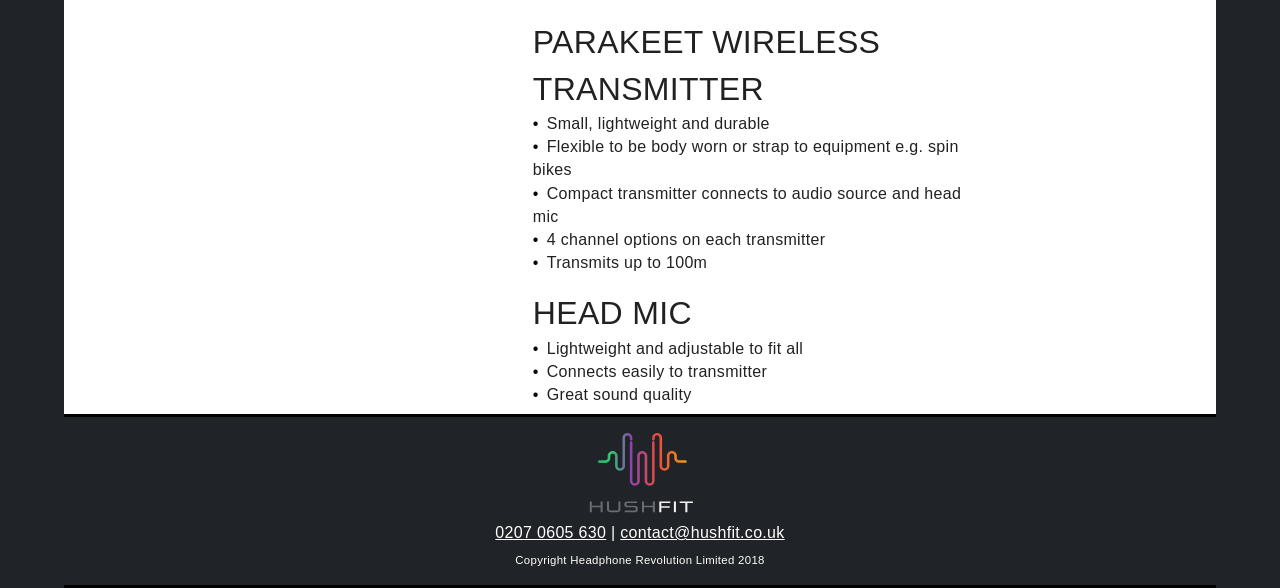Bounding box coordinates are specified in the format (top-left x, top-left y, bottom-right x, bottom-right y). All values are floating point numbers bounded between 0 and 1. Please provide the bounding box coordinate of the region this sentence describes: 0207 0605 630

[0.387, 0.892, 0.474, 0.921]